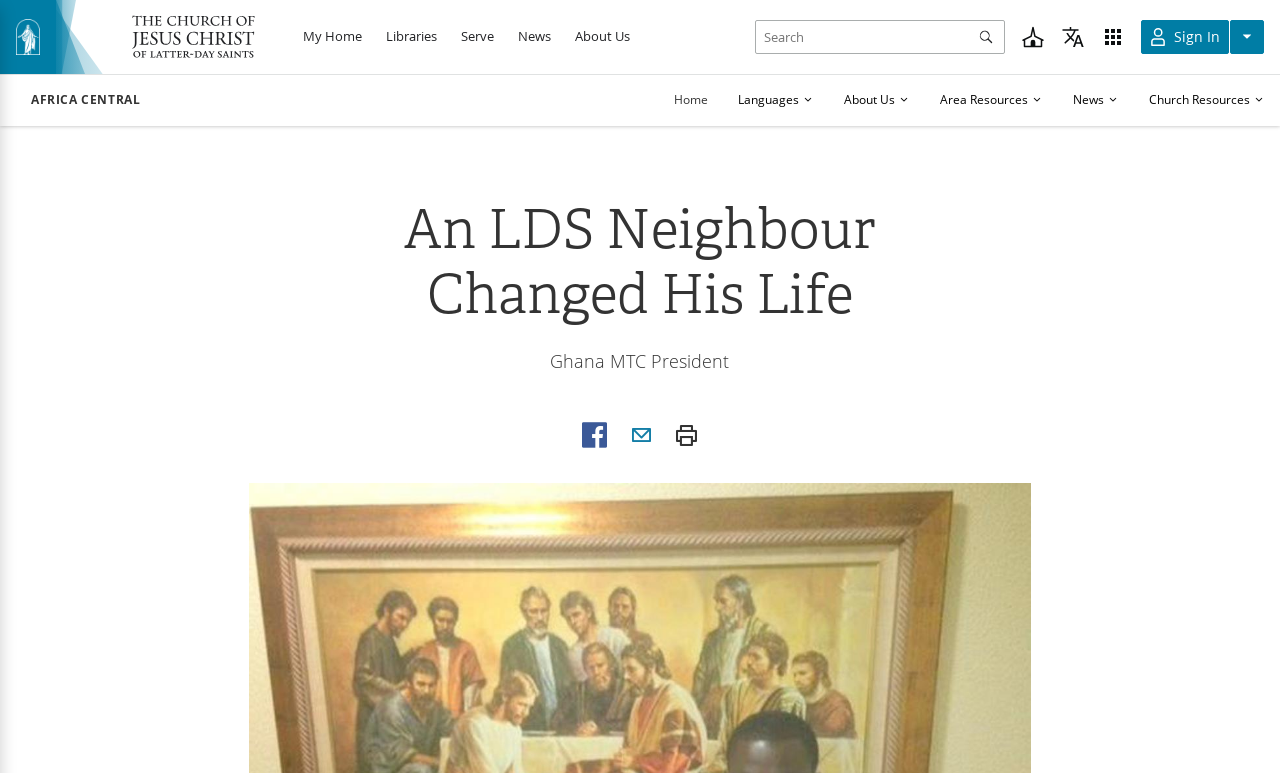How many images are on the top navigation bar?
Identify the answer in the screenshot and reply with a single word or phrase.

9